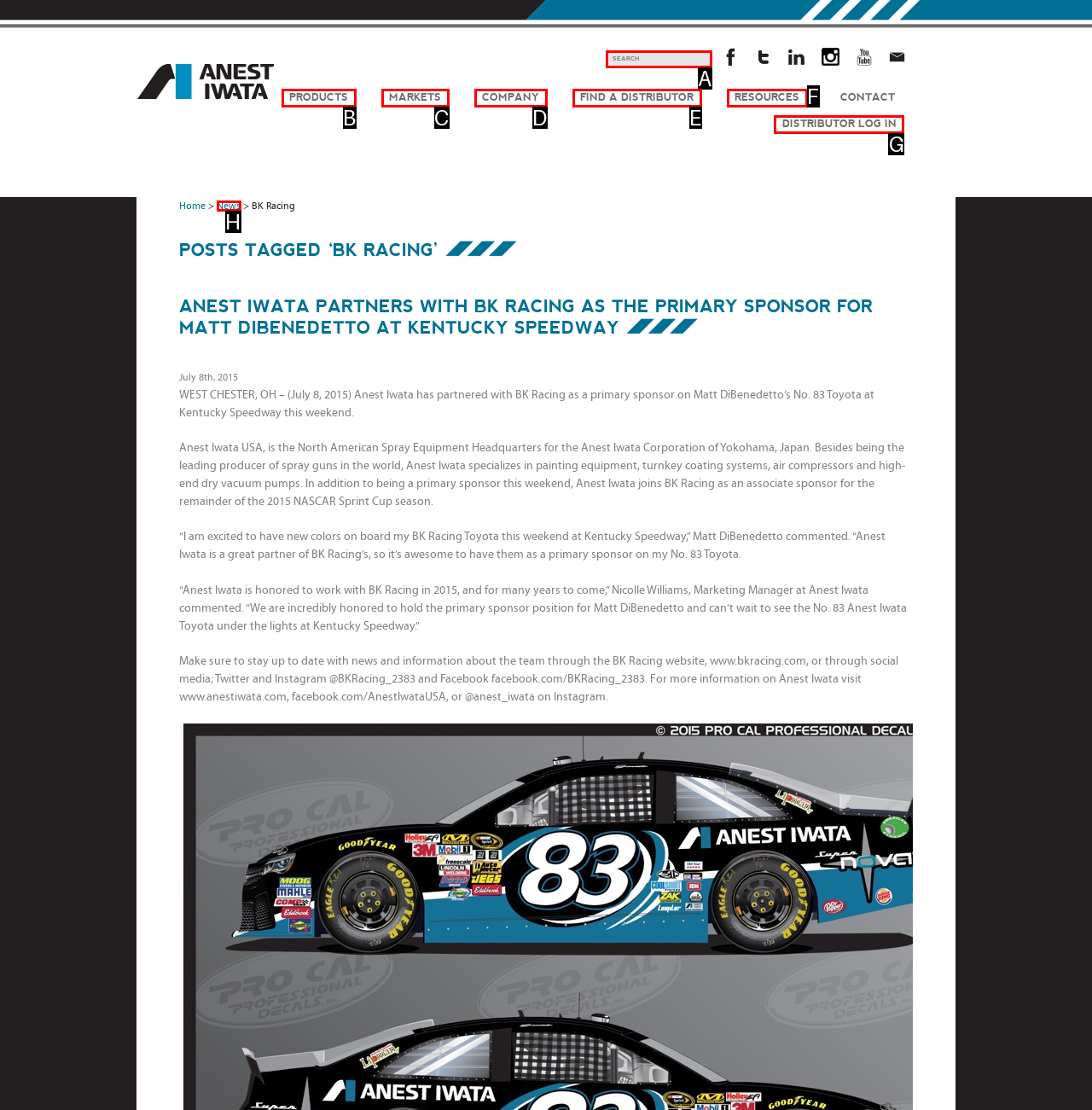Determine which HTML element I should select to execute the task: Log in as a distributor
Reply with the corresponding option's letter from the given choices directly.

G